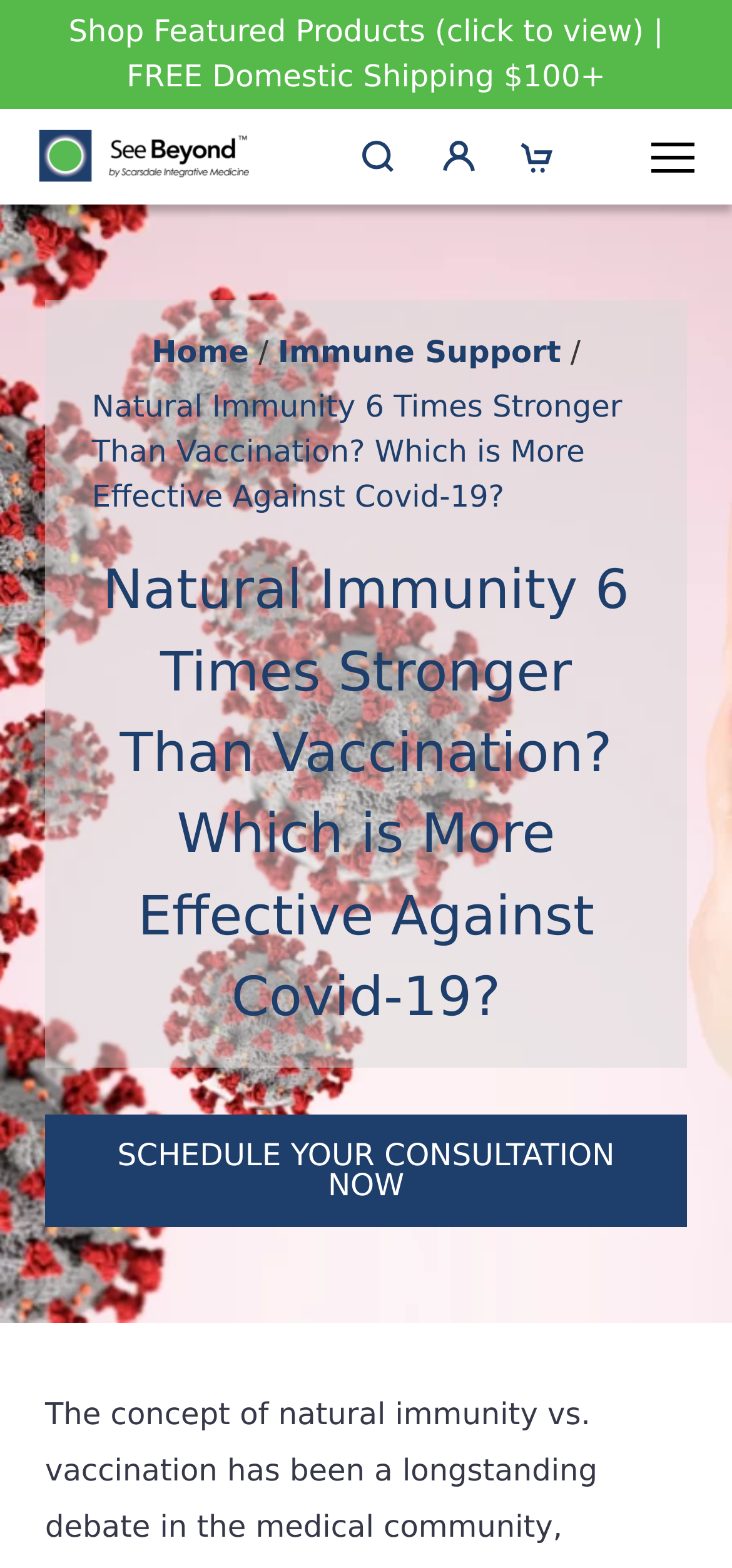What is the discount offered for signing up to the newsletter?
Look at the screenshot and provide an in-depth answer.

The heading 'Sign up to our newsletter and get a 10% discount code!' suggests that users who sign up to the newsletter will receive a 10% discount code.